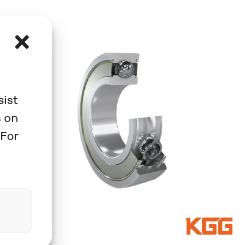What type of applications use deep groove ball bearings?
Using the details shown in the screenshot, provide a comprehensive answer to the question.

The caption states that deep groove ball bearings are 'ideal for high-speed applications', indicating that they are commonly used in such applications.